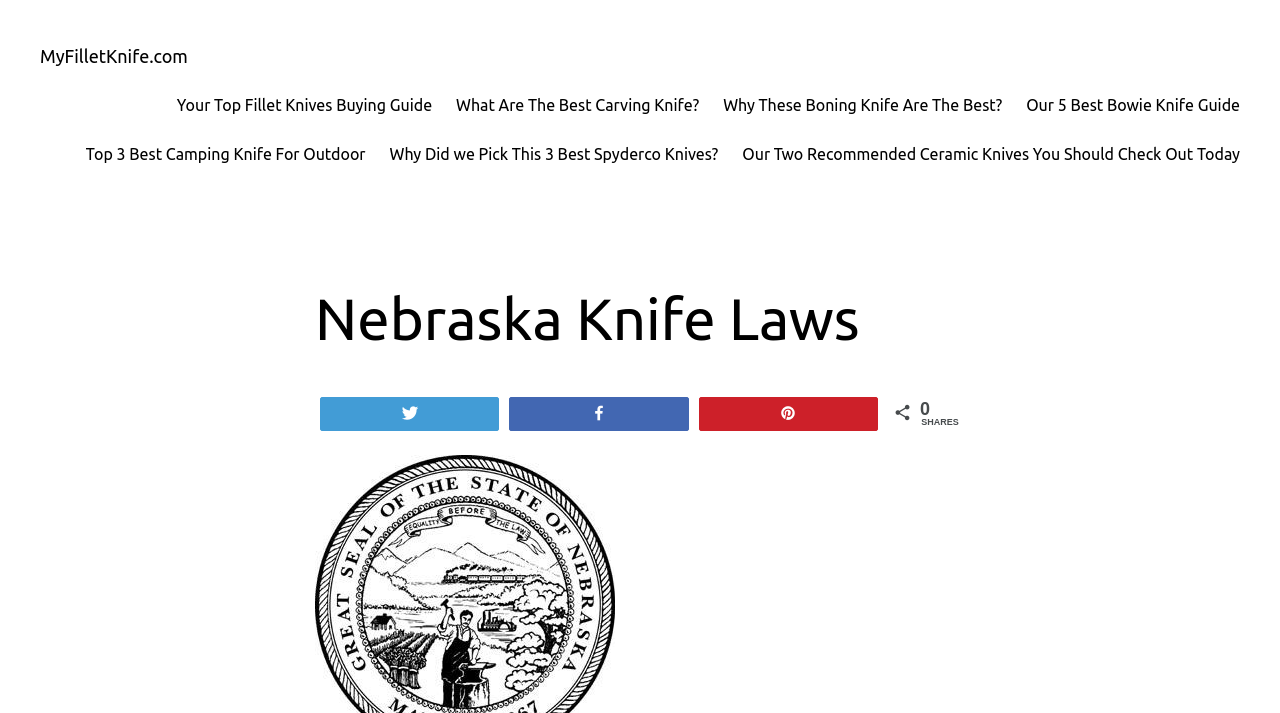What is the number of shares indicated on the webpage?
Using the image, give a concise answer in the form of a single word or short phrase.

0